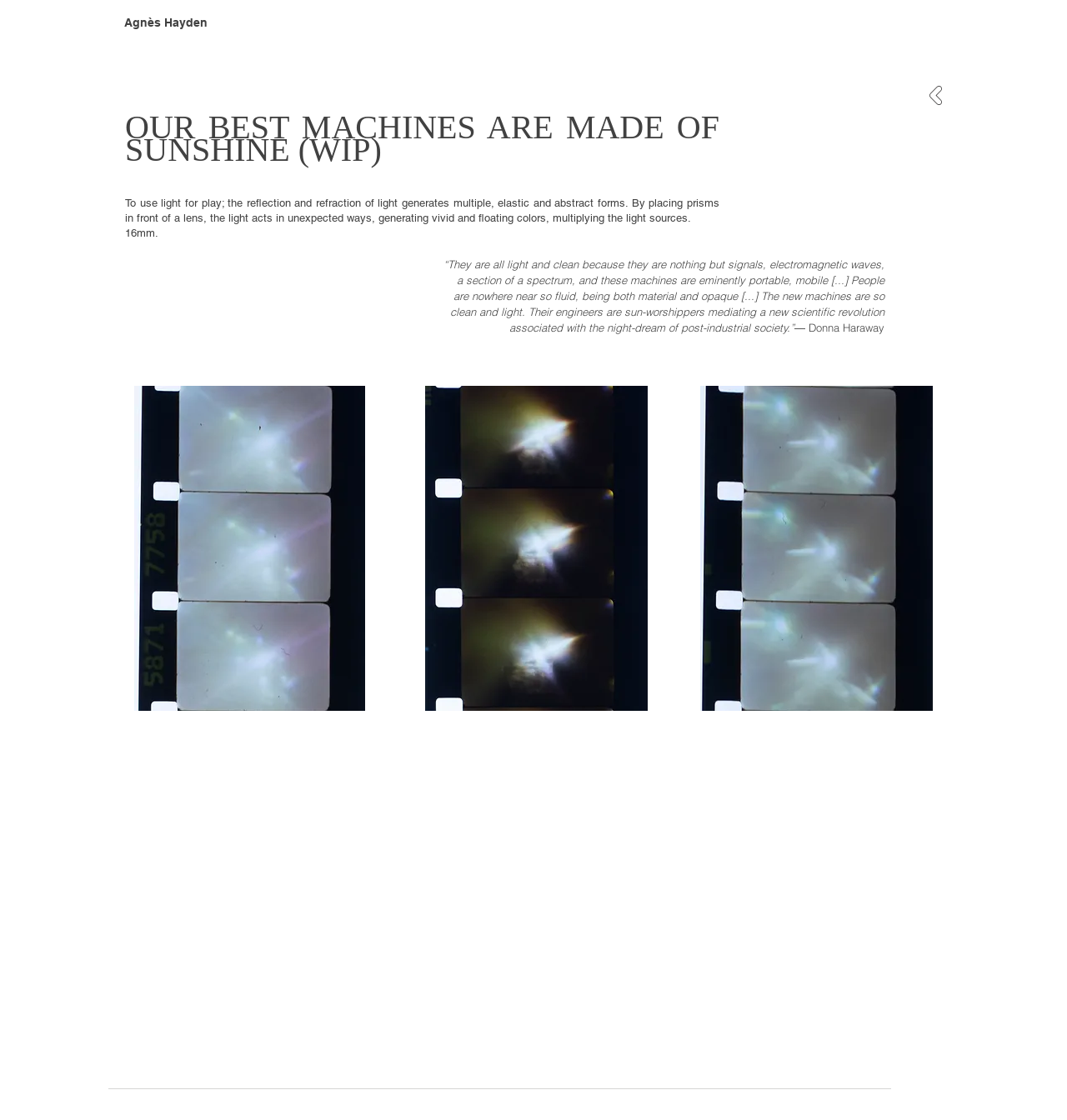Who is quoted in the second heading?
Based on the screenshot, answer the question with a single word or phrase.

Donna Haraway